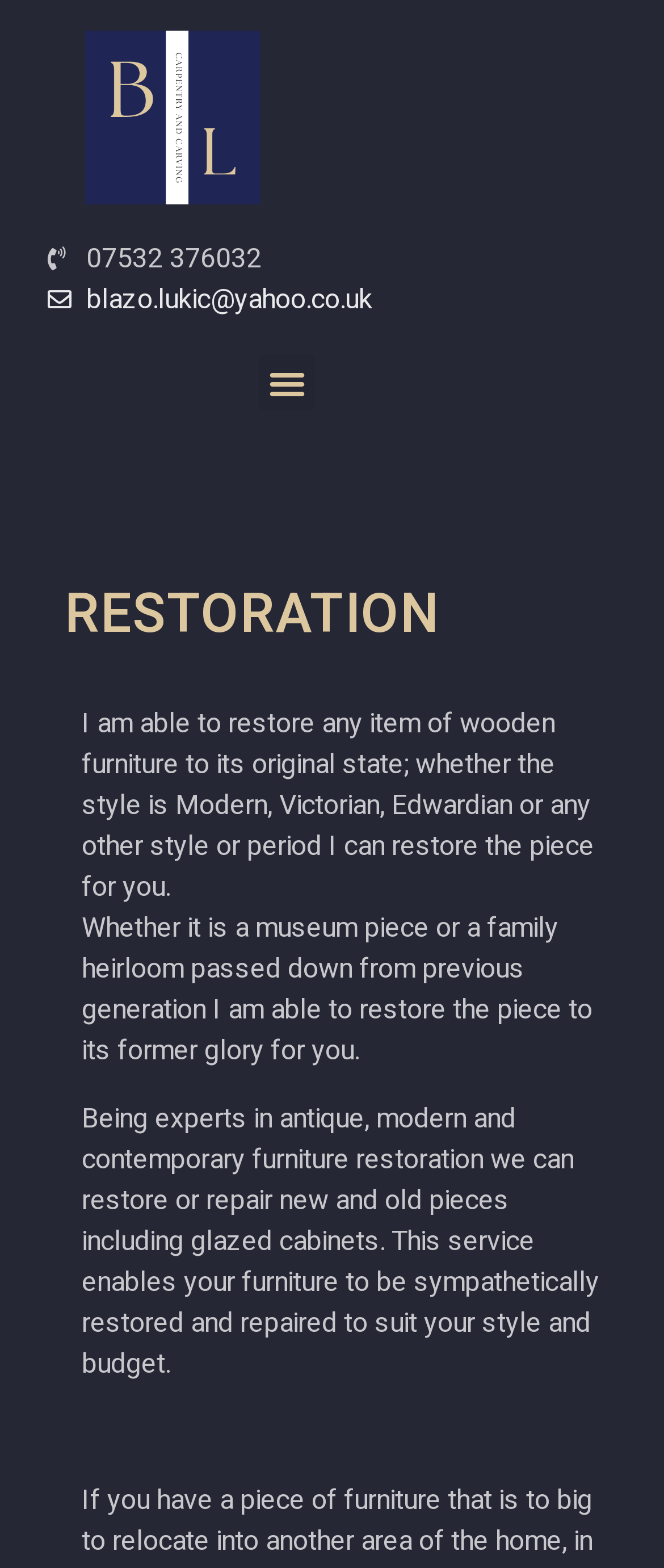What is included in the restoration service?
Answer the question with a single word or phrase, referring to the image.

Restore or repair new and old pieces including glazed cabinets